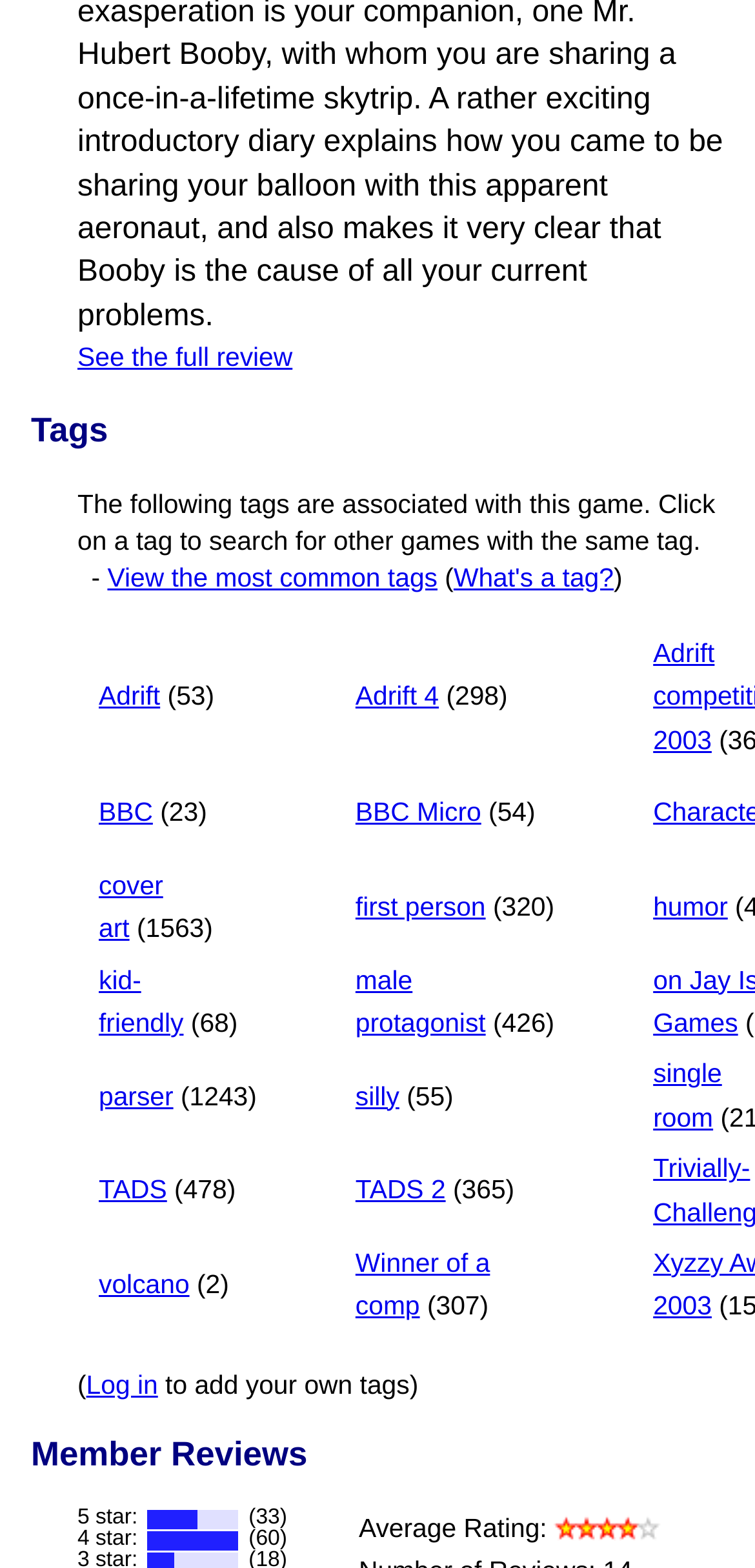Can you specify the bounding box coordinates for the region that should be clicked to fulfill this instruction: "Click on the tag 'cover art'".

[0.128, 0.55, 0.463, 0.608]